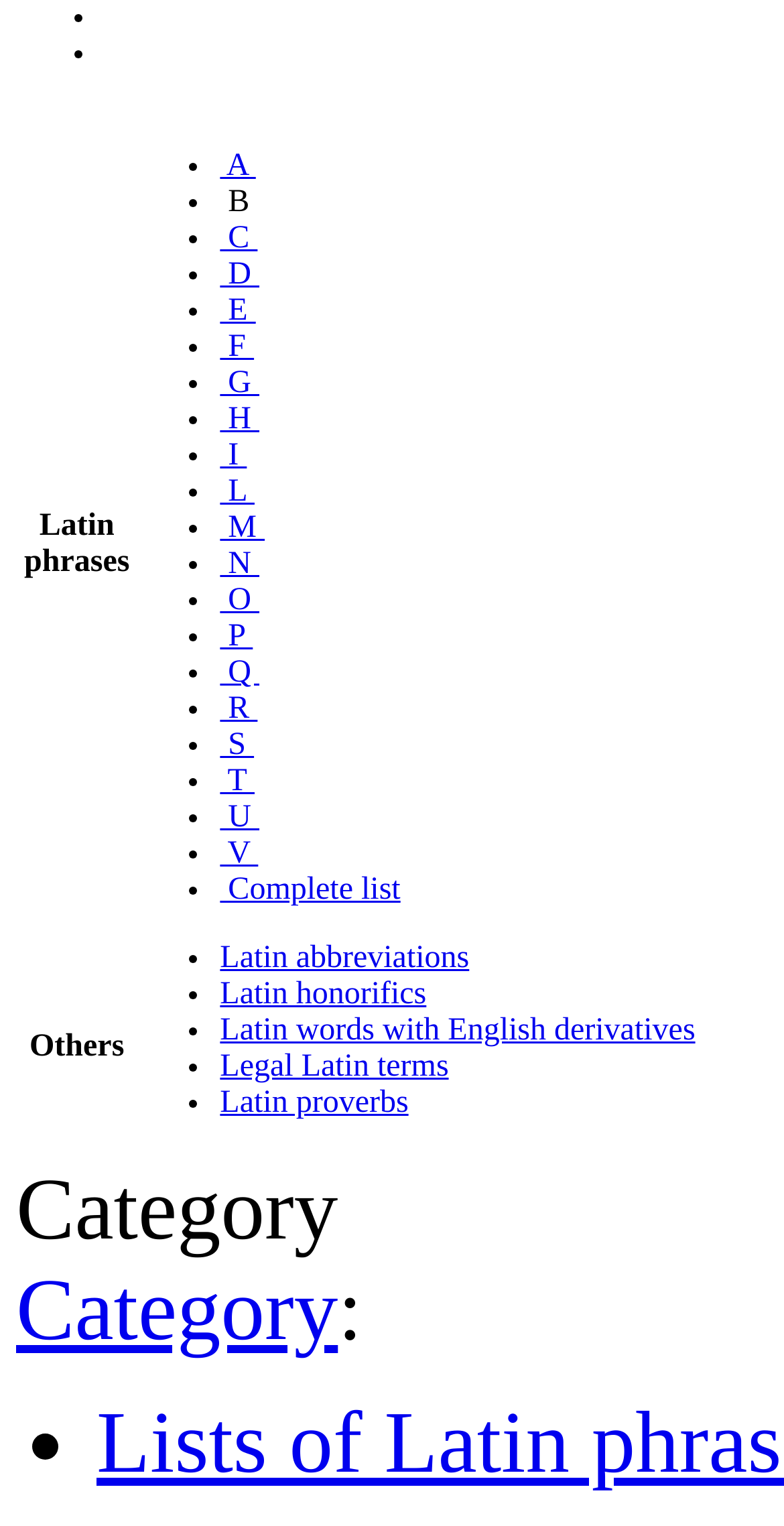Please find the bounding box for the UI element described by: "B".

[0.281, 0.122, 0.329, 0.144]